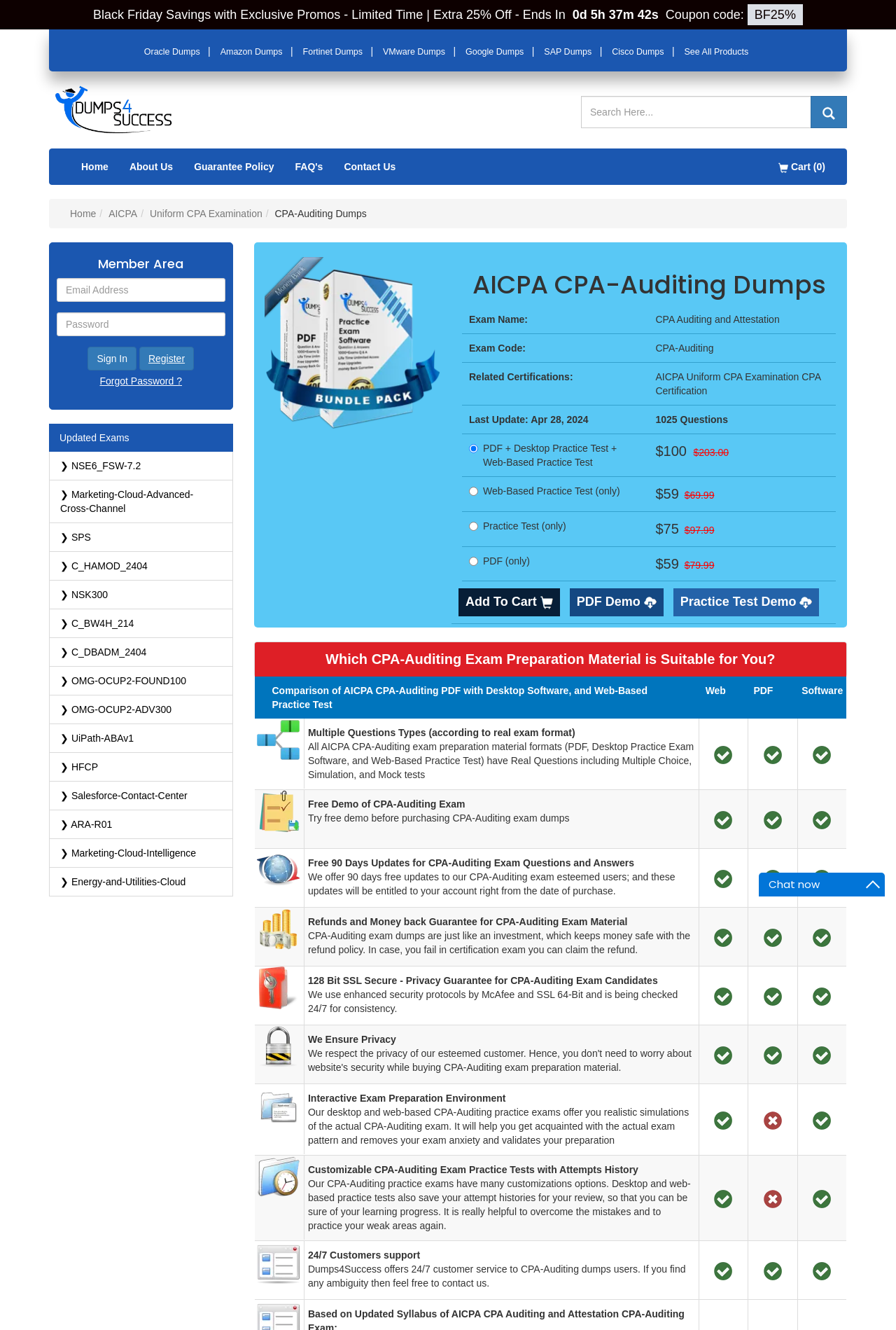Based on the description "name="loginEmail" placeholder="Email Address"", find the bounding box of the specified UI element.

[0.063, 0.209, 0.251, 0.227]